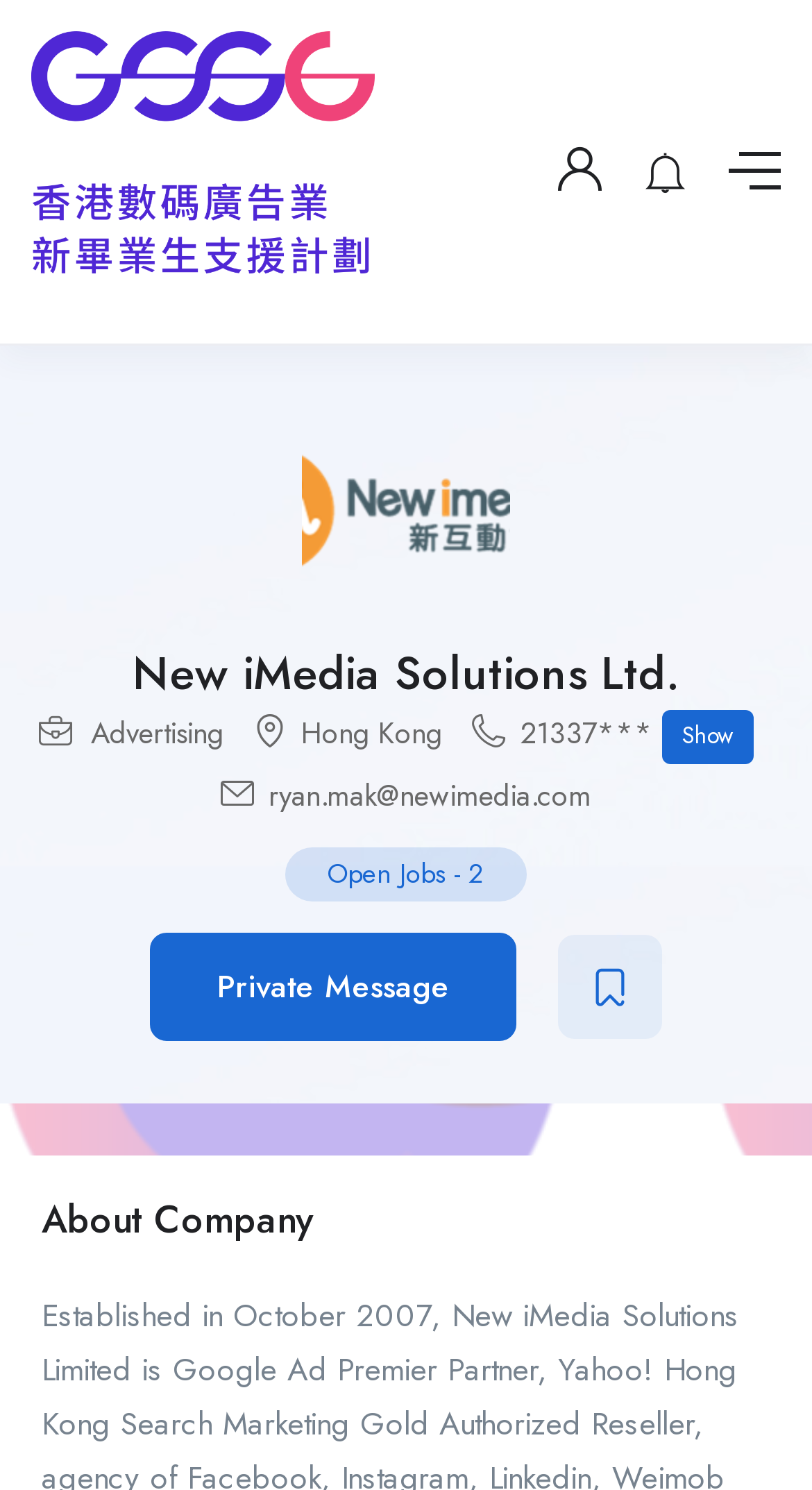What is the section title below the company name?
Please give a detailed and elaborate answer to the question.

The section title below the company name can be found in the heading element with bounding box coordinates [0.051, 0.804, 0.949, 0.837], which is 'About Company'.